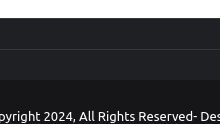Answer the question briefly using a single word or phrase: 
What is the reported transfer value of the Serie A player?

€40m